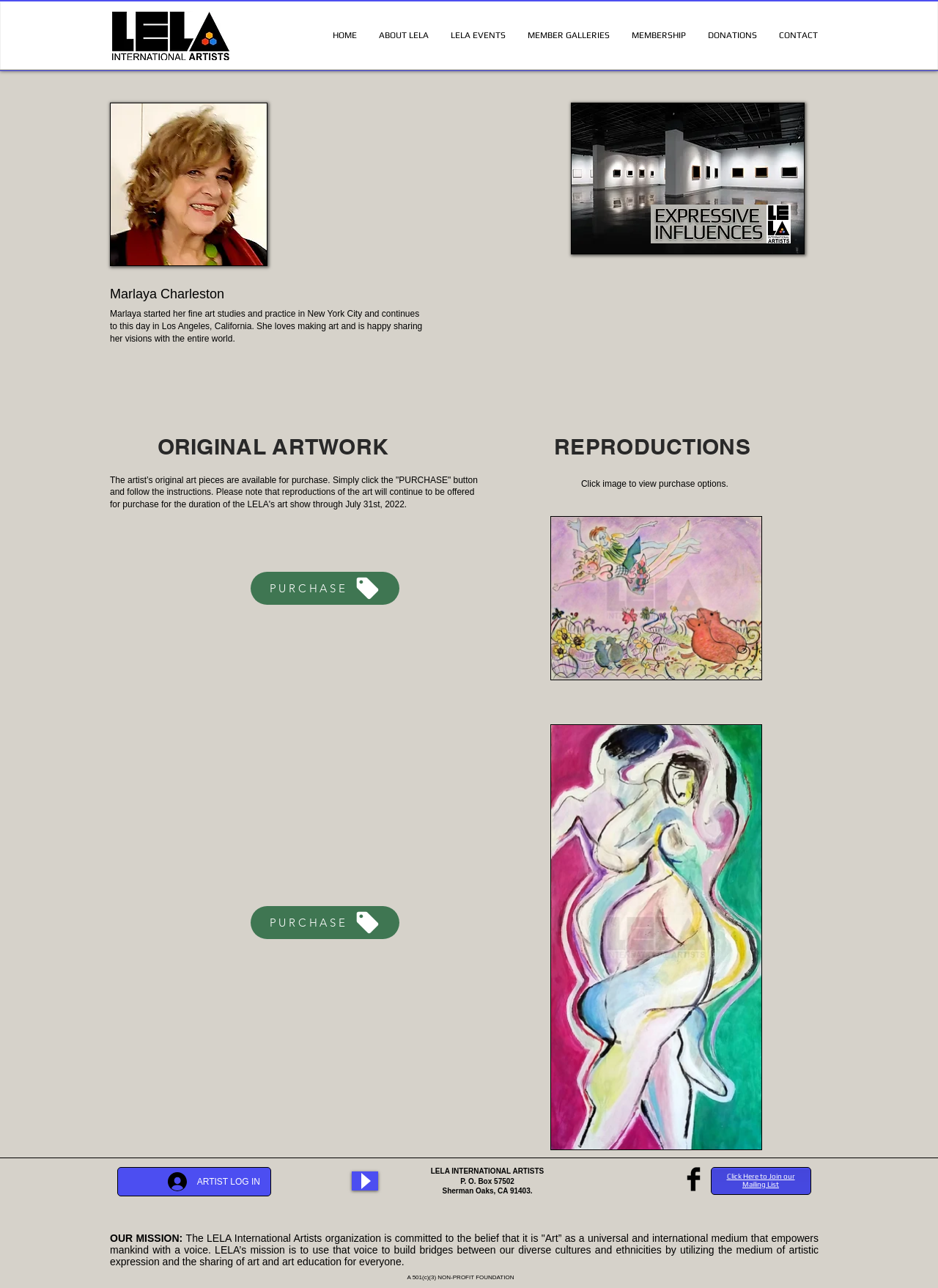Use a single word or phrase to respond to the question:
What is the mission of LELA International?

To build bridges between cultures through art